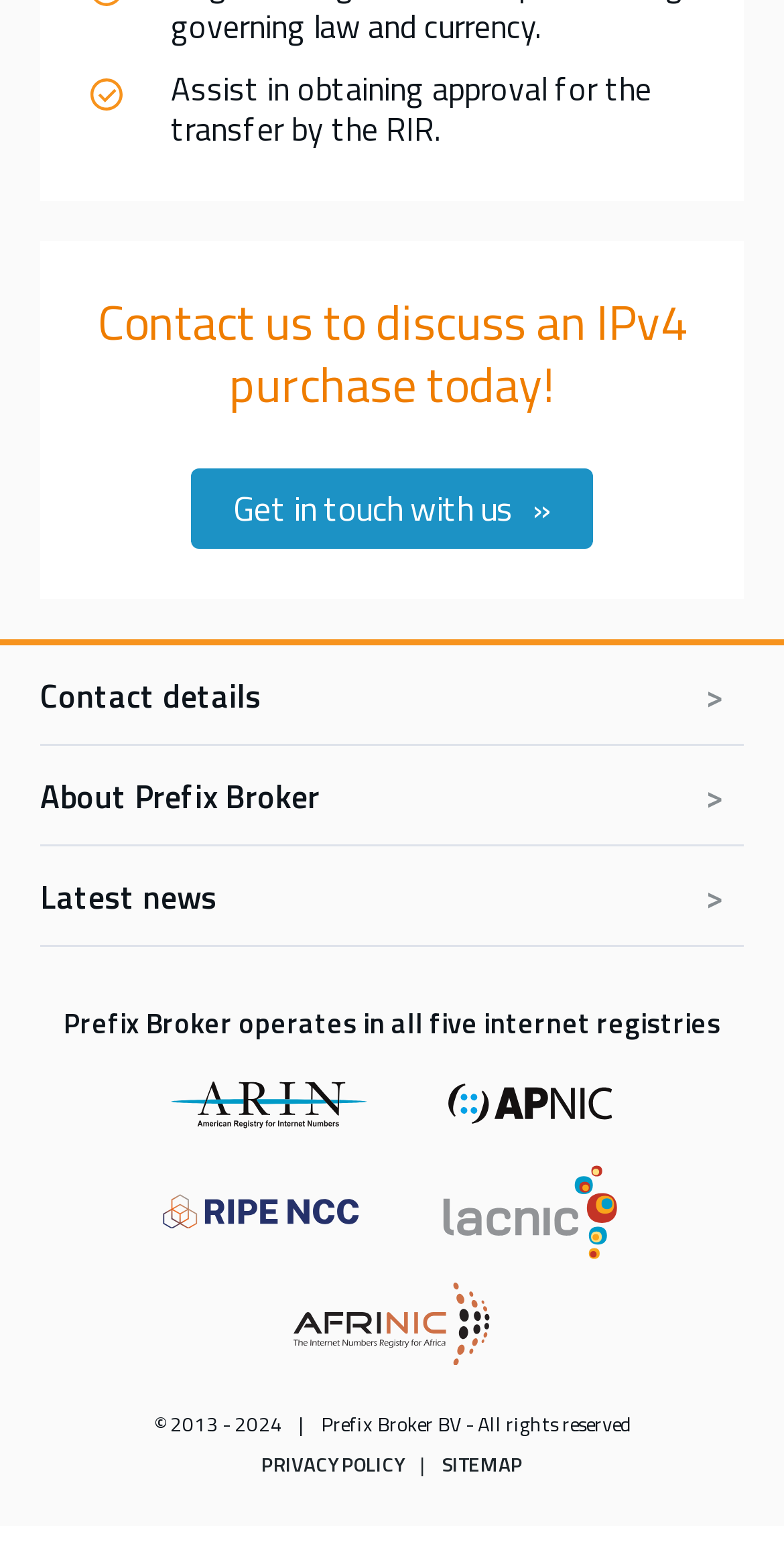Please identify the bounding box coordinates of where to click in order to follow the instruction: "Send an email to sales".

[0.164, 0.645, 0.544, 0.673]